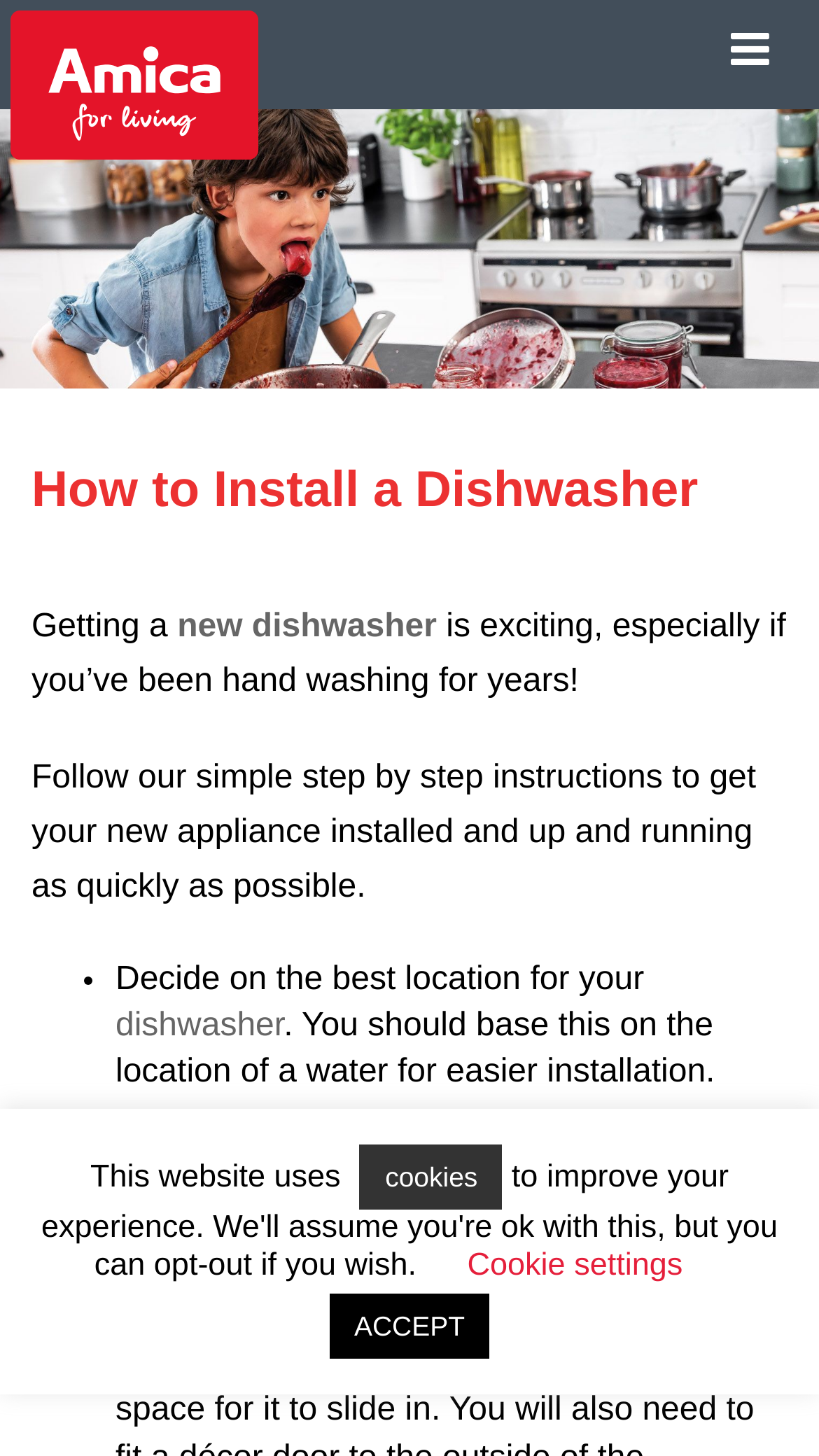What is the importance of location in installing a dishwasher?
Provide a thorough and detailed answer to the question.

The guide suggests that the location of the dishwasher should be based on the location of a water source, implying that this will make the installation process easier.